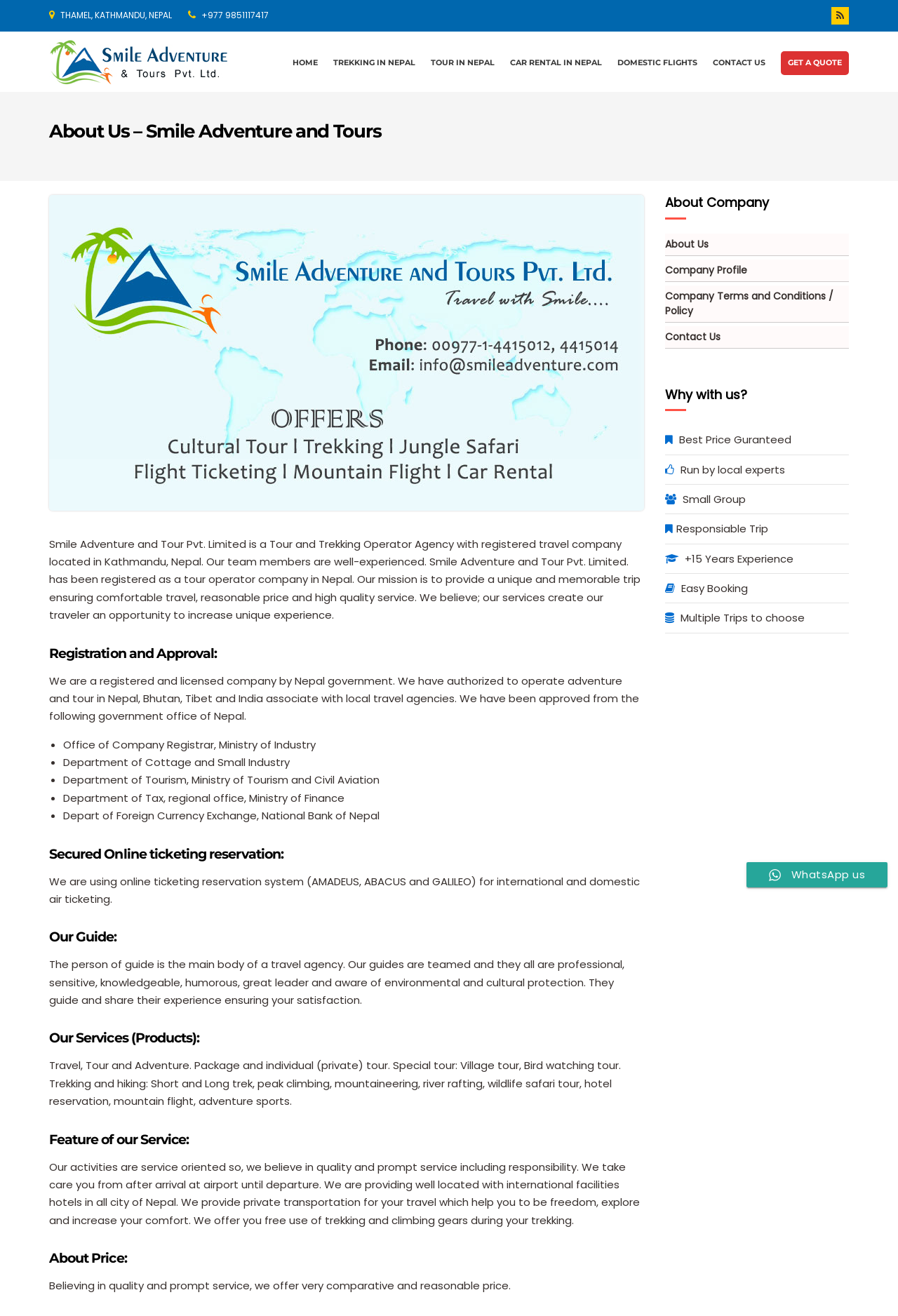Respond with a single word or short phrase to the following question: 
How can you contact Smile Adventure and Tours?

Phone or WhatsApp